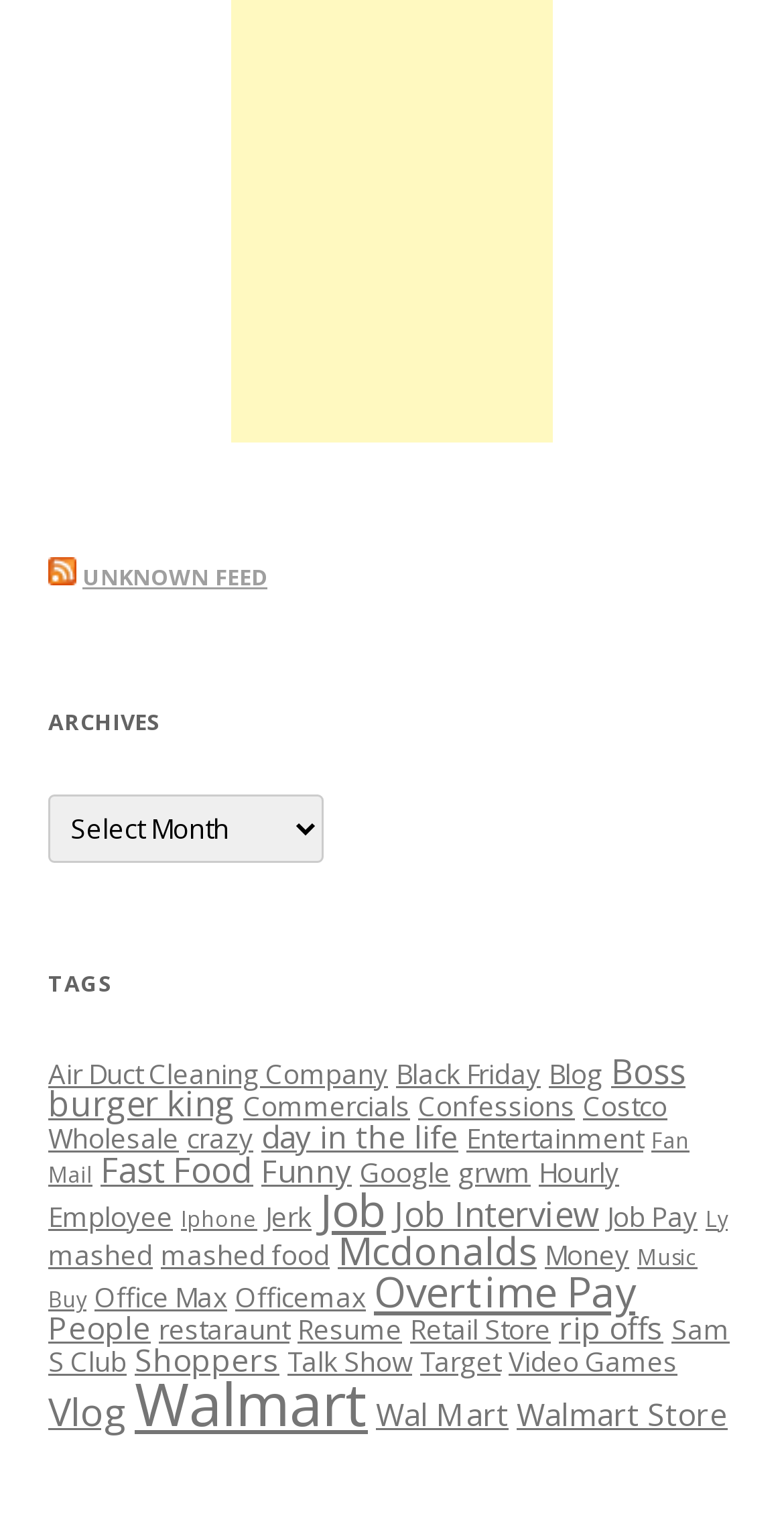Mark the bounding box of the element that matches the following description: "day in the life".

[0.333, 0.729, 0.585, 0.755]